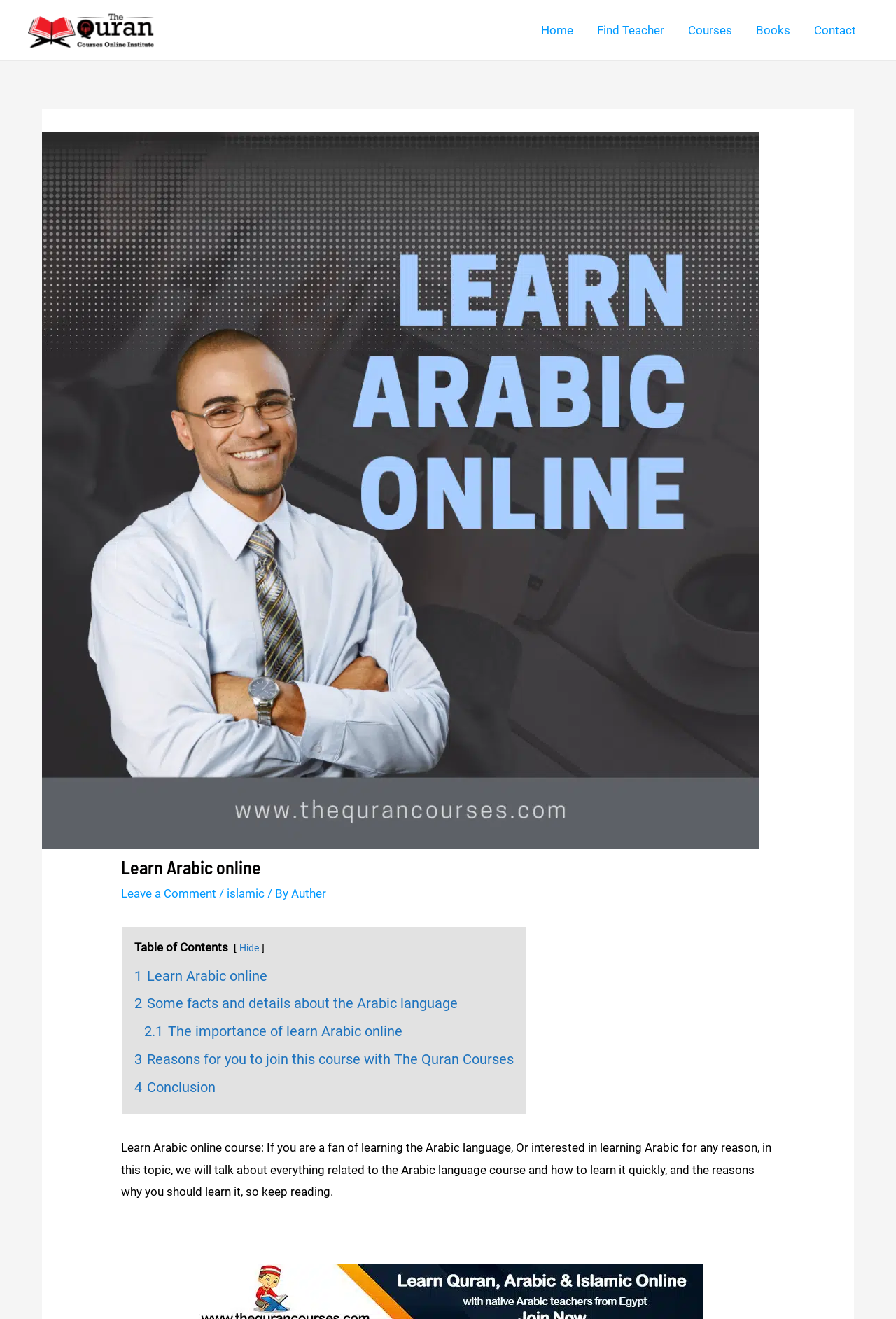Give an extensive and precise description of the webpage.

This webpage is about learning Arabic online, with a focus on a specific course. At the top left, there is a link to "Learn Quran Online" with an accompanying image. On the top right, there is a navigation menu with five links: "Home", "Find Teacher", "Courses", "Books", and "Contact".

Below the navigation menu, there is a header section with an image of "learn arabic online" and a heading that reads "Learn Arabic online". To the right of the heading, there are three links: "Leave a Comment", "islamic", and "Auther".

The main content of the webpage is divided into sections, with a "Table of Contents" heading at the top. Below this, there are several links to different sections of the content, including "Learn Arabic online", "Some facts and details about the Arabic language", "The importance of learn Arabic online", "Reasons for you to join this course with The Quran Courses", and "Conclusion".

The main text of the webpage is a descriptive paragraph that explains the purpose of the Arabic language course and what it covers. It is located below the links to the different sections. At the very bottom of the page, there is a small, empty space with a single non-breaking space character.